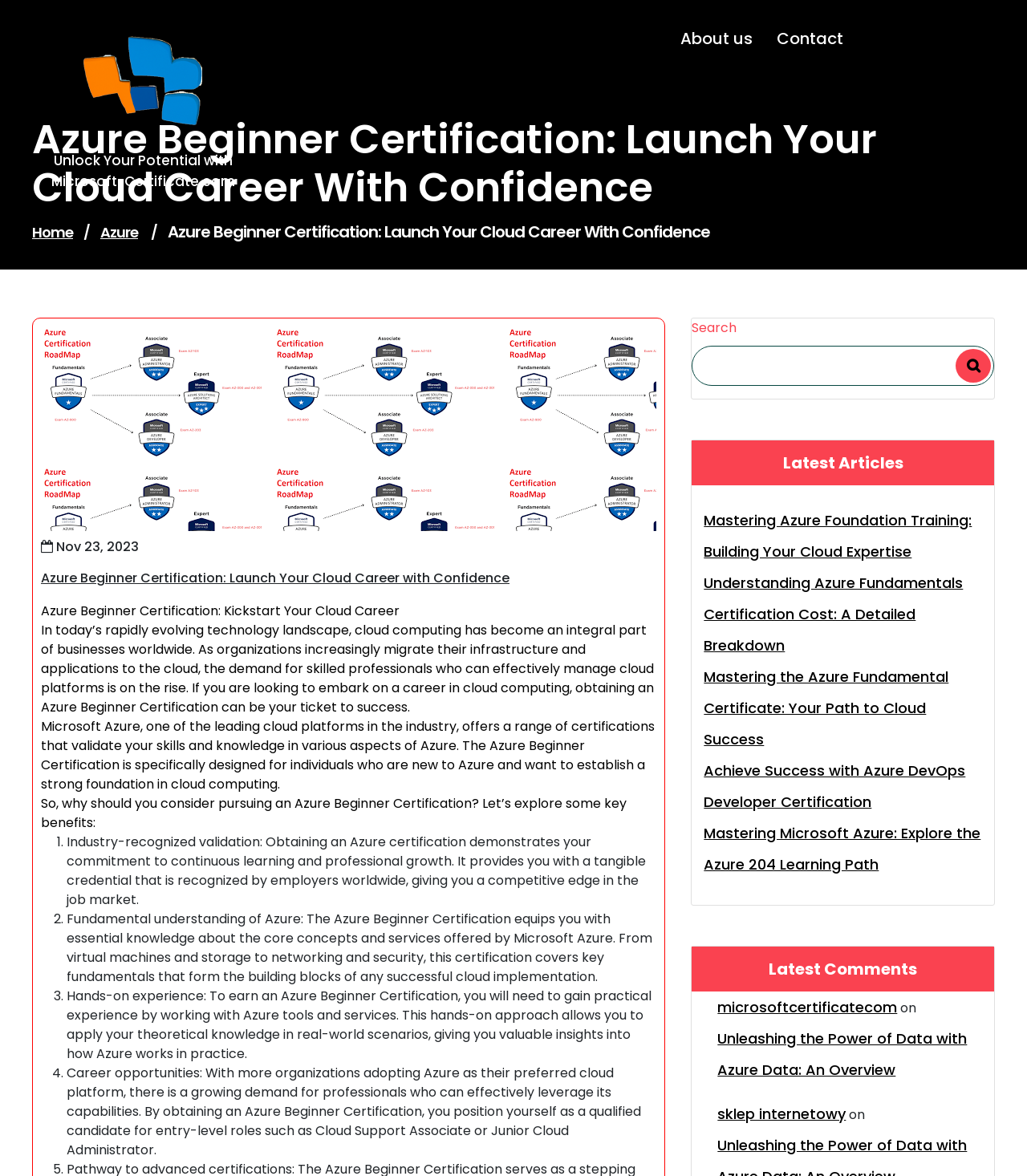Kindly provide the bounding box coordinates of the section you need to click on to fulfill the given instruction: "Explore the 'Latest Comments' section".

[0.674, 0.805, 0.968, 0.843]